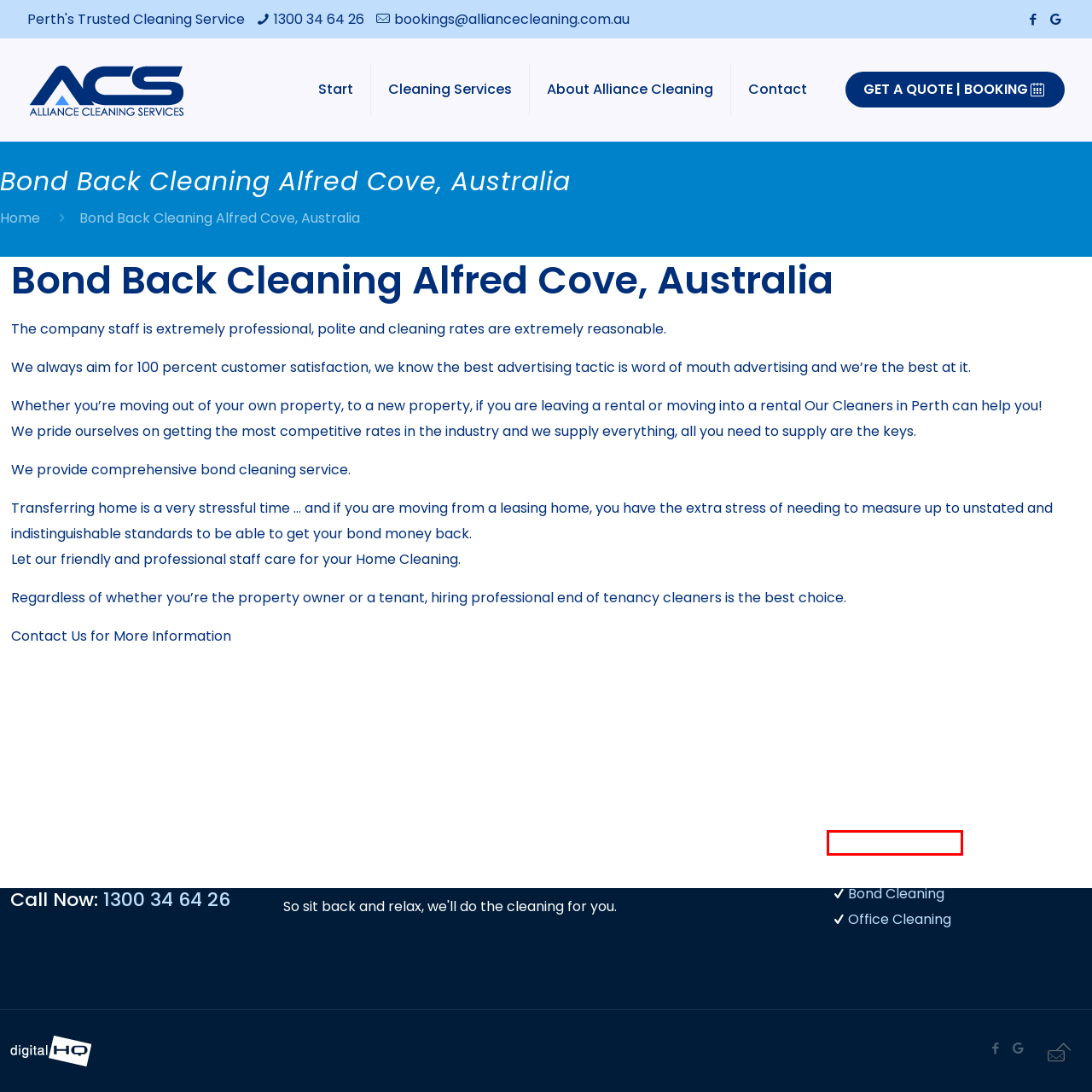Examine the screenshot of the webpage, which has a red bounding box around a UI element. Select the webpage description that best fits the new webpage after the element inside the red bounding box is clicked. Here are the choices:
A. About Us - Alliance Cleaning Services, Perth Western Australia
B. Bond Cleaning Perth WA | Get Your Bond Back | Alliance Cleaning
C. Vacate Cleaning Services in Perth | Alliance Cleaning Services
D. End of Lease Cleaning in Perth WA | Alliance Cleaning Services
E. Contact Alliance Cleaning Services, Perth Western Australia
F. ✅ Website Design | Affordable Websites for Small Businesses
G. Vacate Cleaning Services in Perth WA | Alliance Cleaning Services
H. Office Cleaning Services Perth WA | Uniformed, Trusted Cleaners

C